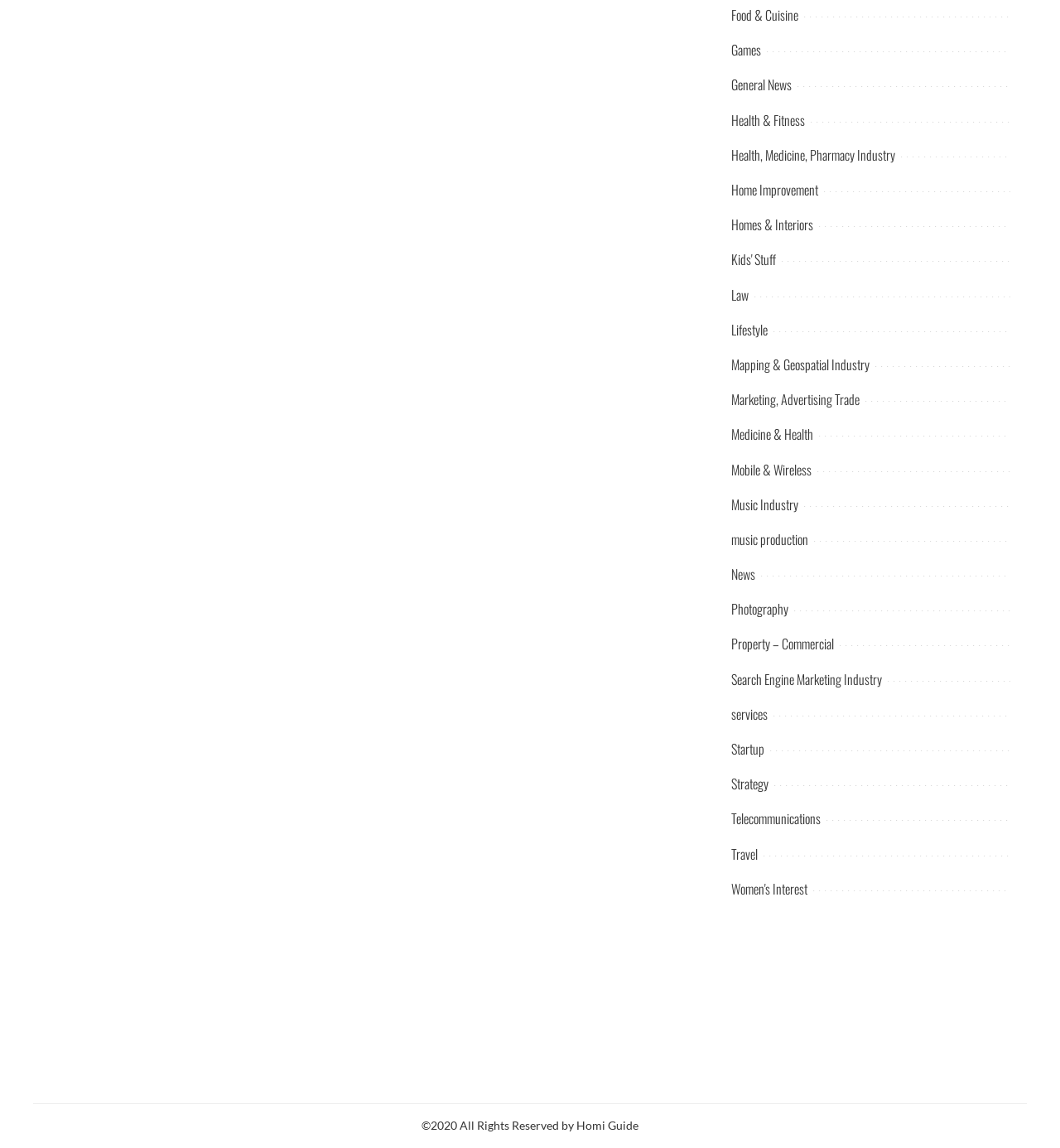Are there any links related to music on the webpage?
Refer to the image and give a detailed answer to the query.

Upon examining the webpage, I found two links related to music: 'Music Industry' and 'music production'. These links are categorized under the main categories section, suggesting that they may lead to information or resources related to the music industry.